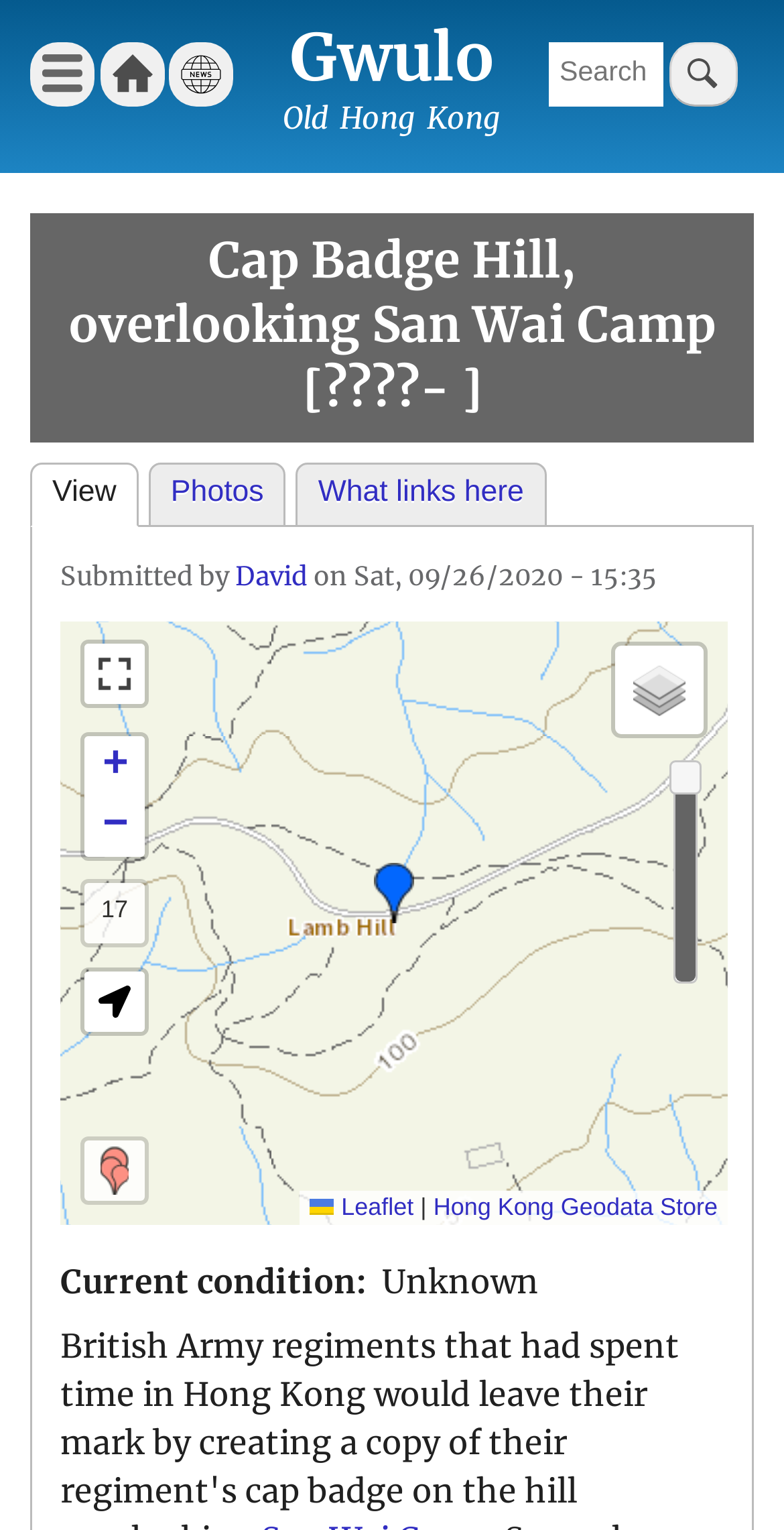Determine the bounding box coordinates of the clickable area required to perform the following instruction: "View map of all places". The coordinates should be represented as four float numbers between 0 and 1: [left, top, right, bottom].

[0.103, 0.742, 0.19, 0.787]